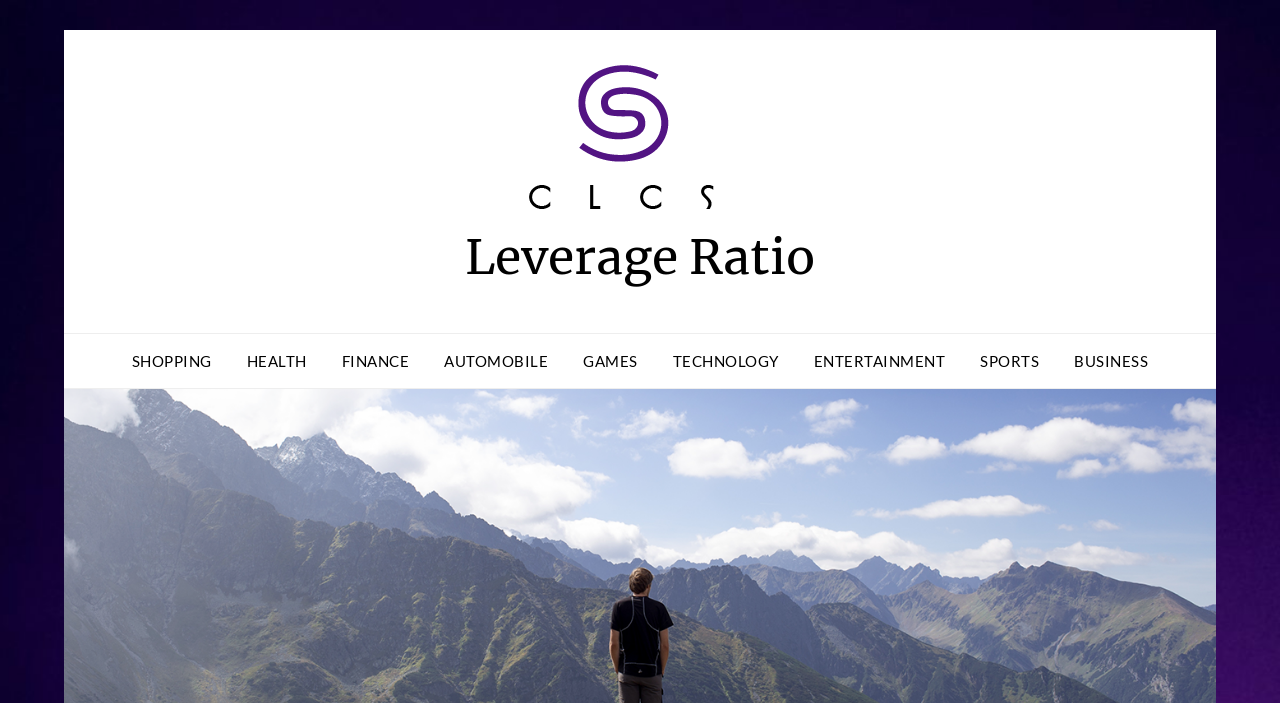Identify the bounding box coordinates for the region of the element that should be clicked to carry out the instruction: "browse ENTERTAINMENT". The bounding box coordinates should be four float numbers between 0 and 1, i.e., [left, top, right, bottom].

[0.623, 0.475, 0.751, 0.552]